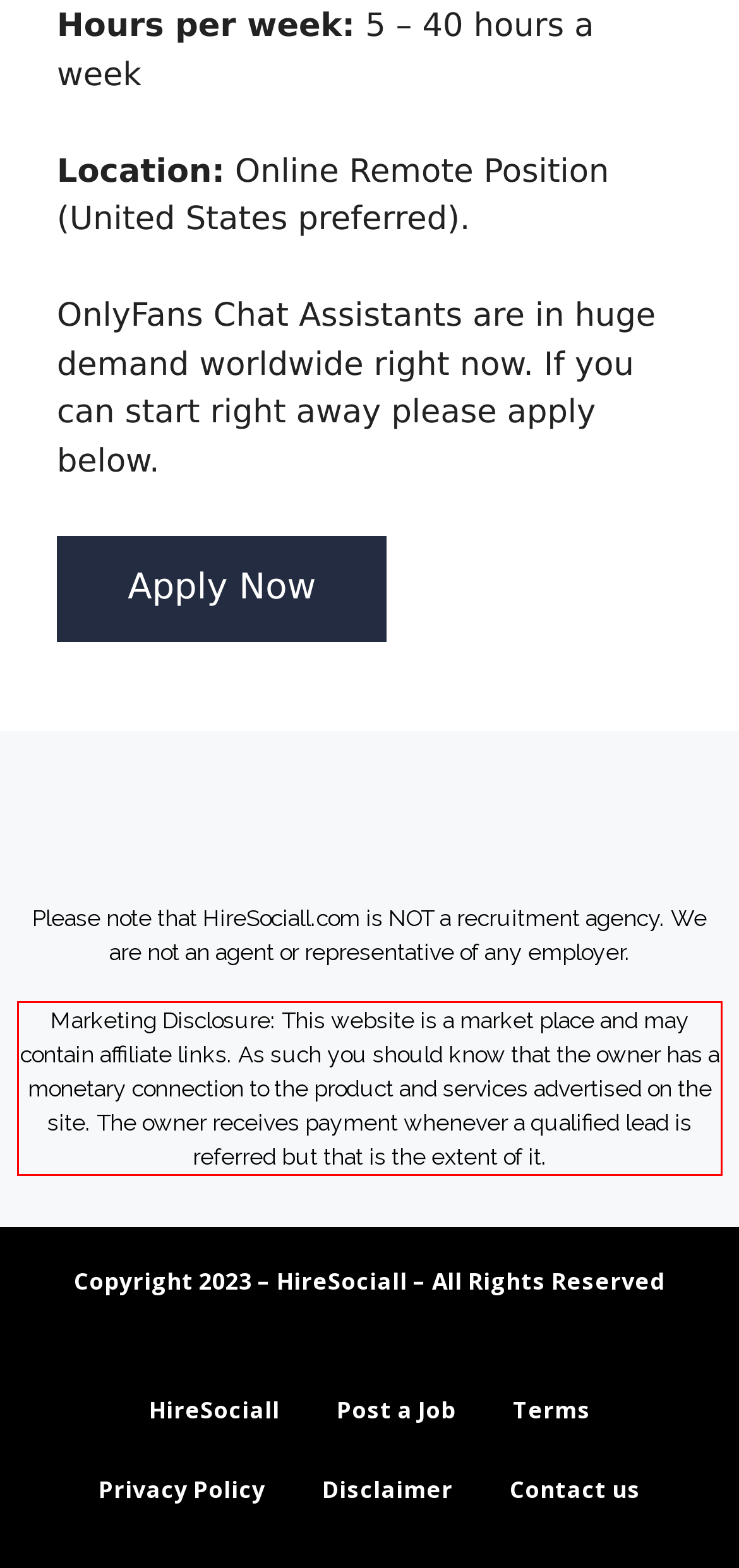Please examine the webpage screenshot containing a red bounding box and use OCR to recognize and output the text inside the red bounding box.

Marketing Disclosure: This website is a market place and may contain affiliate links. As such you should know that the owner has a monetary connection to the product and services advertised on the site. The owner receives payment whenever a qualified lead is referred but that is the extent of it.